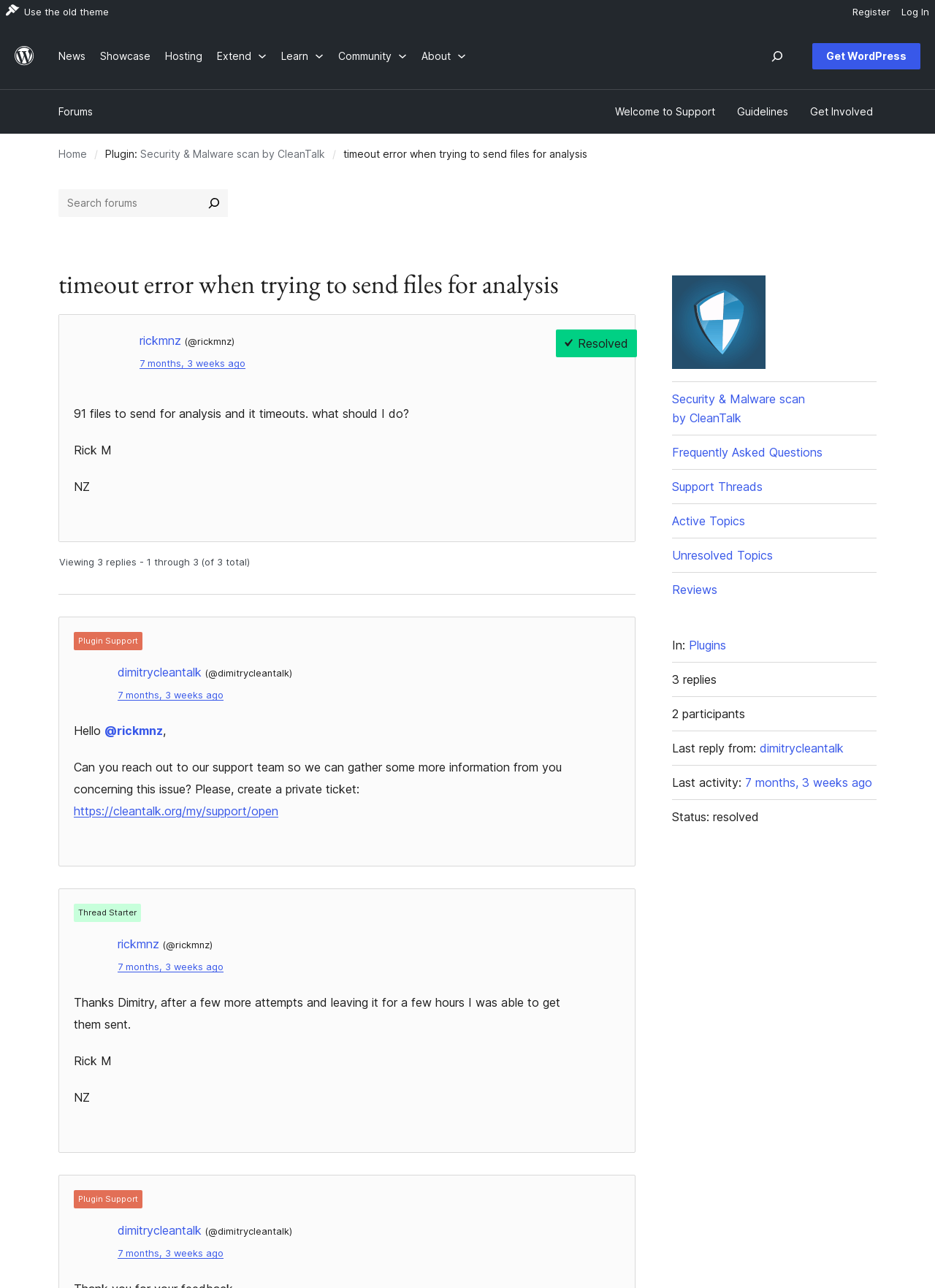Construct a comprehensive description capturing every detail on the webpage.

This webpage appears to be a forum thread on WordPress.org, specifically a support thread for a plugin called "Security & Malware scan by CleanTalk". The thread is titled "timeout error when trying to send files for analysis" and was started by a user named Rick M NZ.

At the top of the page, there is a menu bar with several links, including "Log In", "Register", and "News". Below the menu bar, there is a WordPress.org logo and a navigation menu with links to "Home", "Plugin", and "Forums".

The main content of the page is the forum thread, which consists of several posts from different users. The first post is from Rick M NZ, who describes an issue with sending files for analysis and asks for help. The post is followed by a response from a support representative named Dimitry, who asks Rick to create a private ticket to gather more information about the issue.

The thread continues with several more posts from Rick and Dimitry, as well as other users. The posts are organized in a hierarchical structure, with each post indented below the one it responds to. The thread also includes links to other related threads and resources, such as the plugin's FAQ and support threads.

At the bottom of the page, there are several links to other sections of the forum, including "Frequently Asked Questions", "Support Threads", and "Reviews". There is also a summary of the thread, including the number of replies, participants, and last activity.

Overall, the webpage is a support thread for a specific plugin, where users can ask for help and receive responses from support representatives and other users.